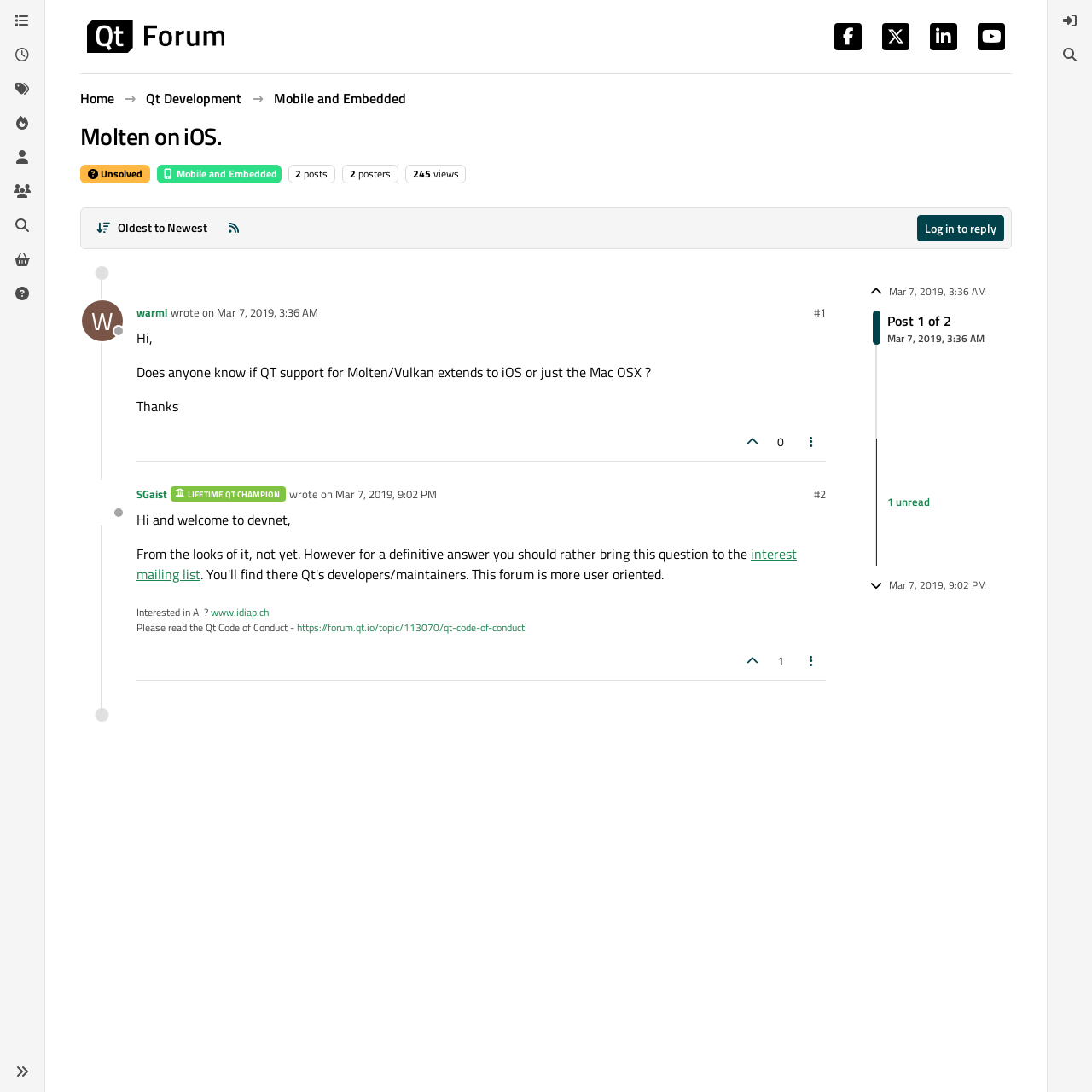What is the number of views of the post 'Molten on iOS.'?
Please provide a single word or phrase as your answer based on the screenshot.

245